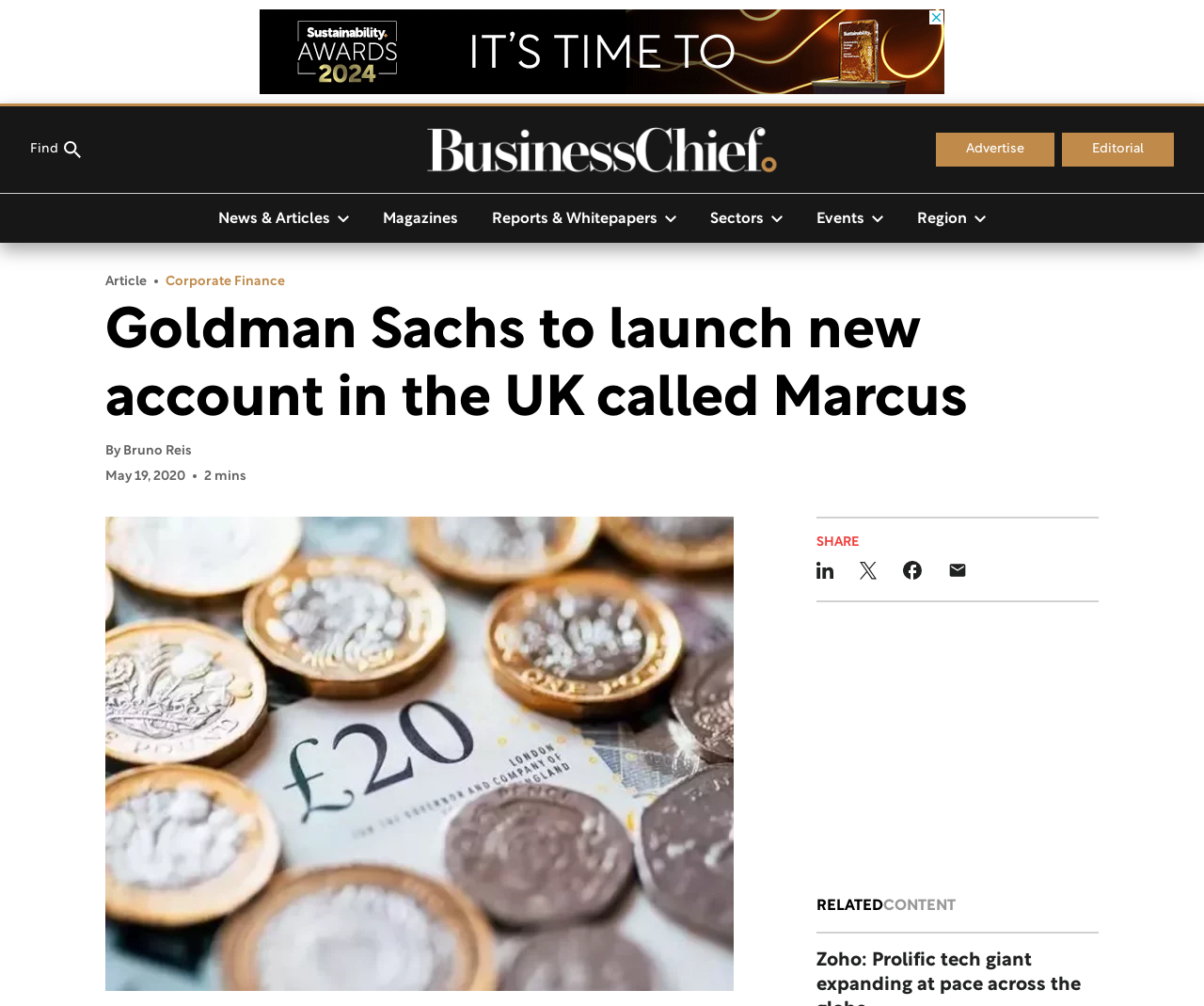Who is the author of the article?
Based on the visual information, provide a detailed and comprehensive answer.

I found the author's name by looking at the static text 'By Bruno Reis' which is located below the article title.